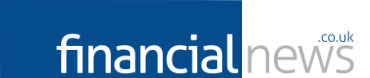What is the domain indicator of the website?
Answer the question with a single word or phrase by looking at the picture.

.co.uk